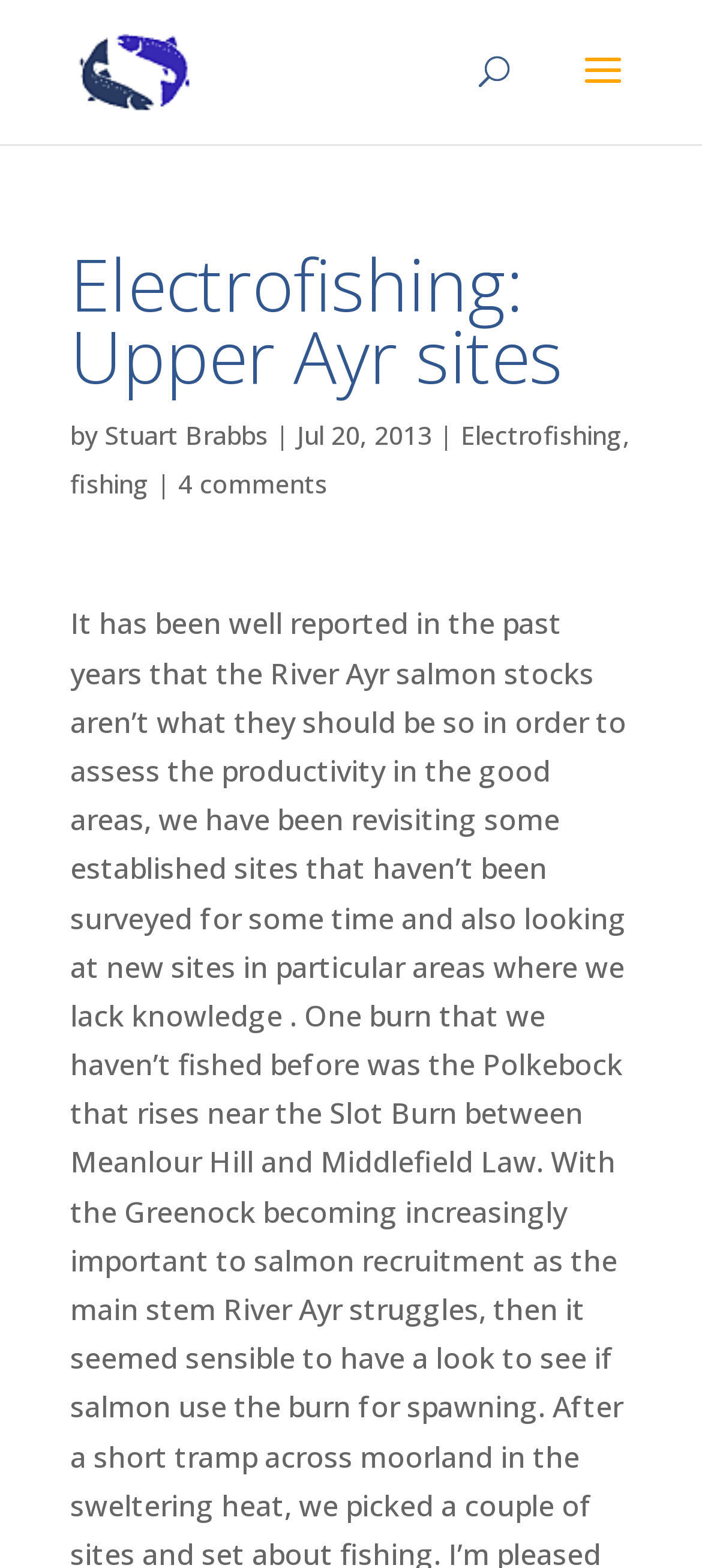Bounding box coordinates are specified in the format (top-left x, top-left y, bottom-right x, bottom-right y). All values are floating point numbers bounded between 0 and 1. Please provide the bounding box coordinate of the region this sentence describes: fishing

[0.1, 0.298, 0.213, 0.32]